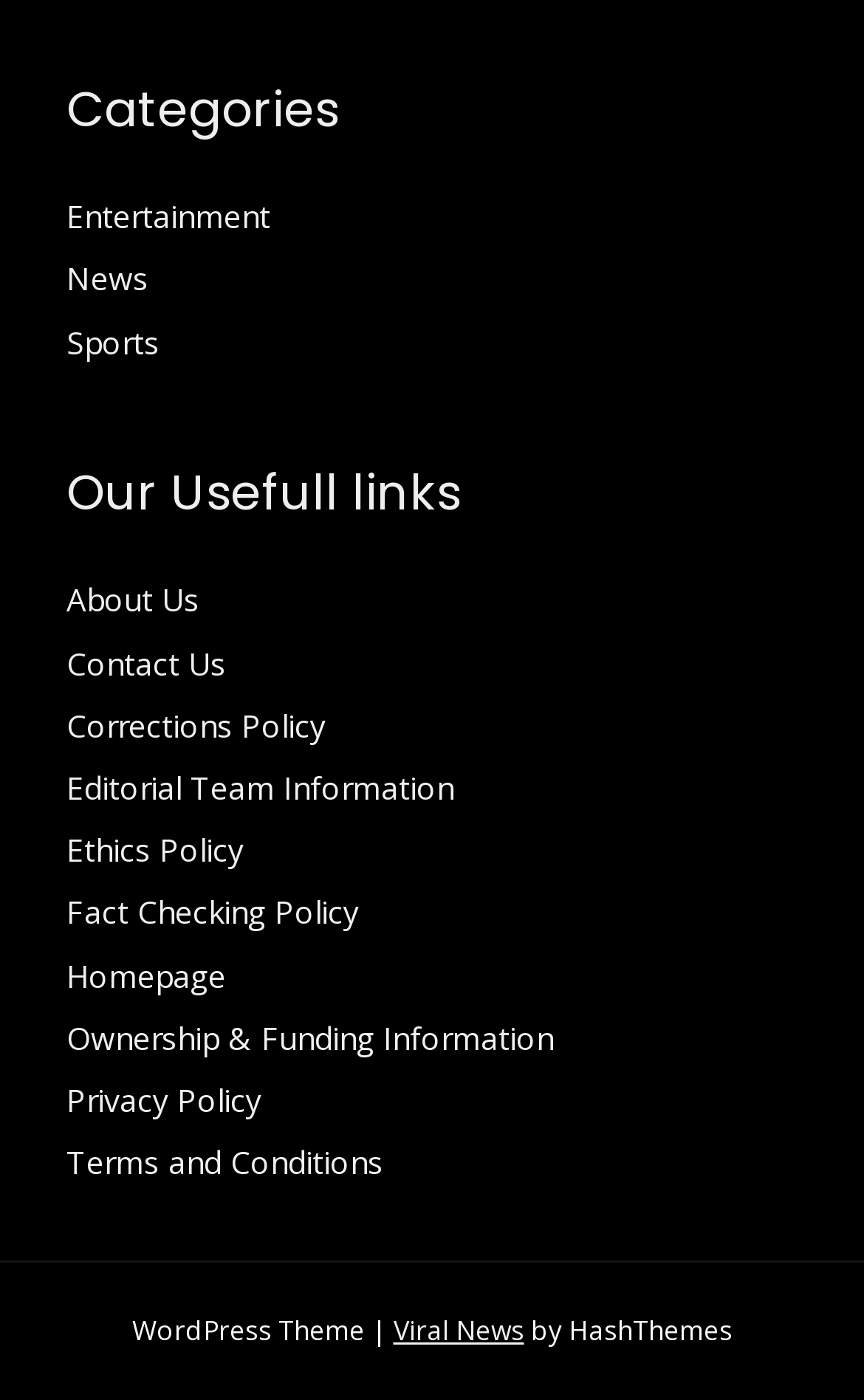Give a succinct answer to this question in a single word or phrase: 
How many links are there in the 'Our Useful links' section?

9